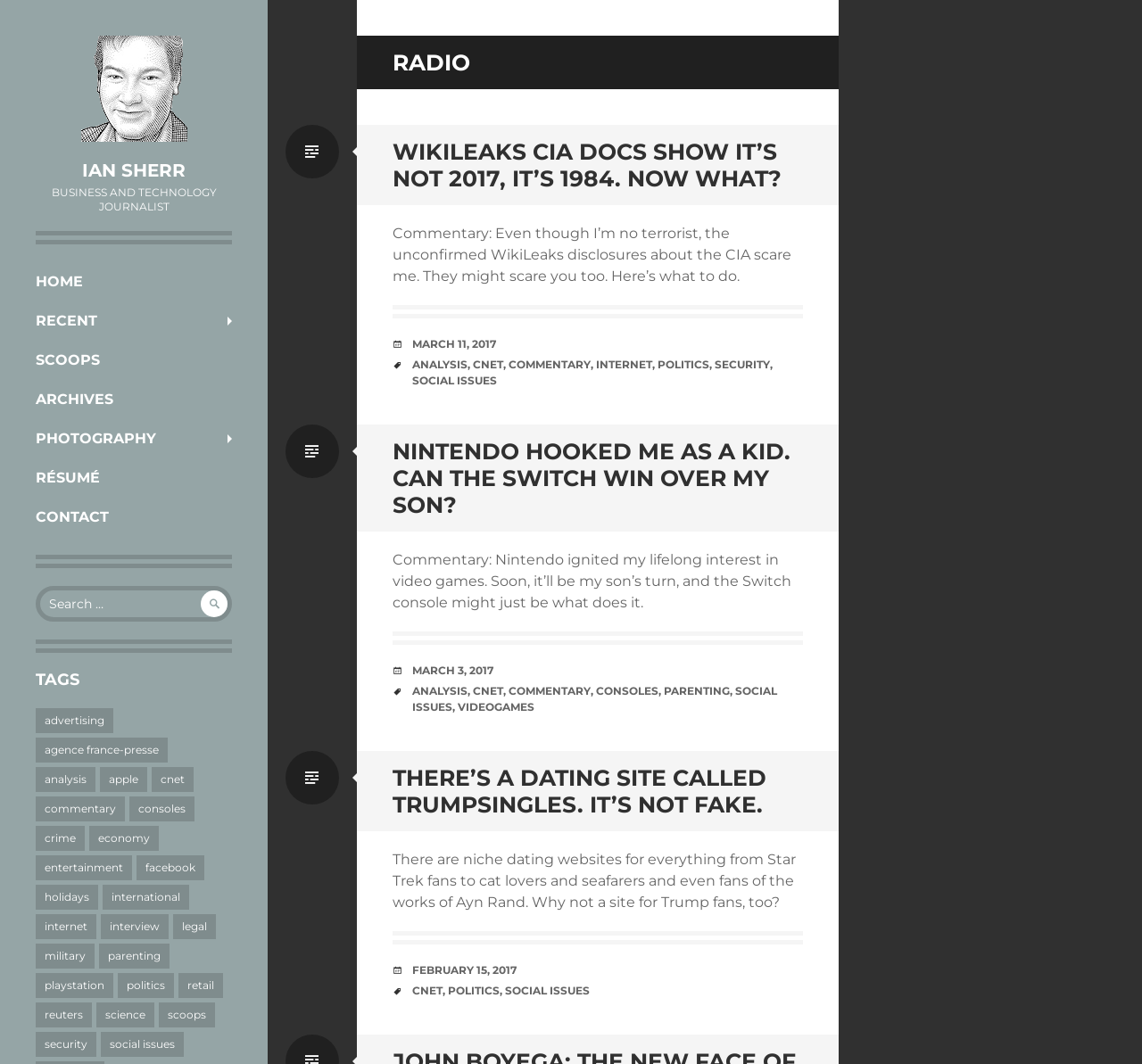What is the date of the second article?
Using the information from the image, give a concise answer in one word or a short phrase.

MARCH 3, 2017